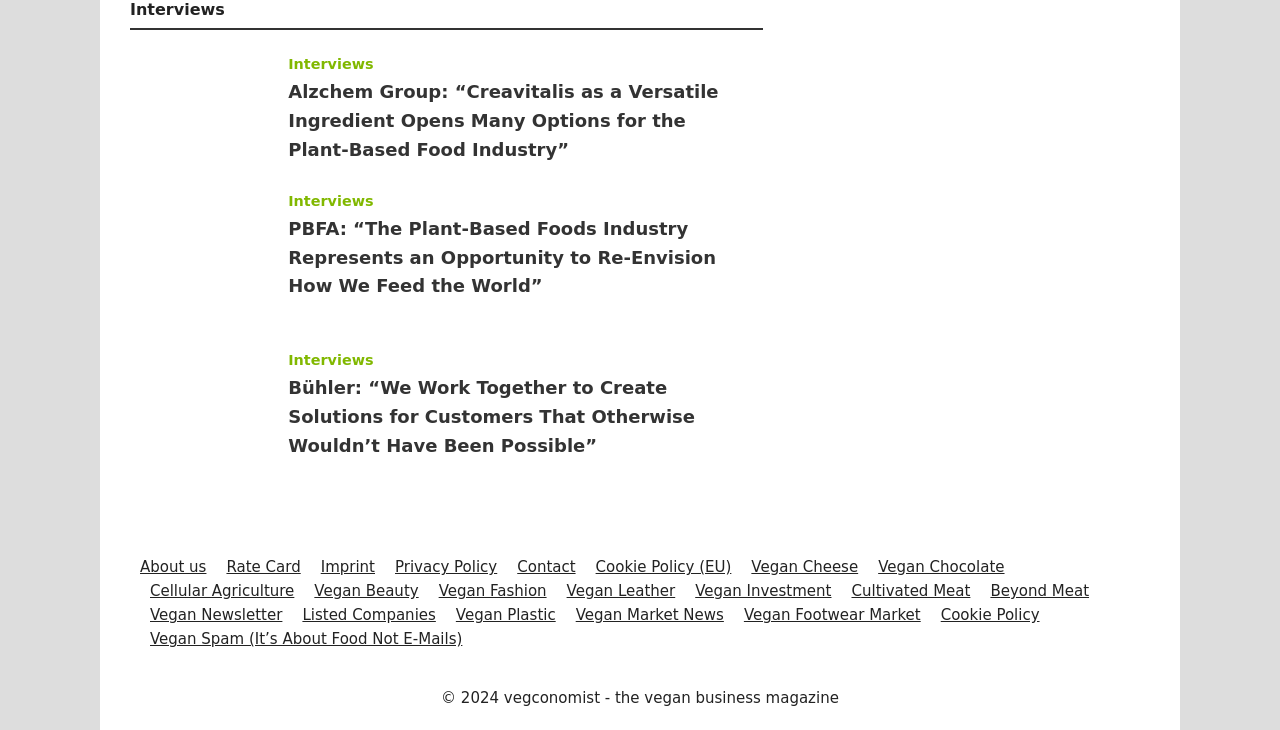How many links are in the complementary section?
Answer with a single word or short phrase according to what you see in the image.

15